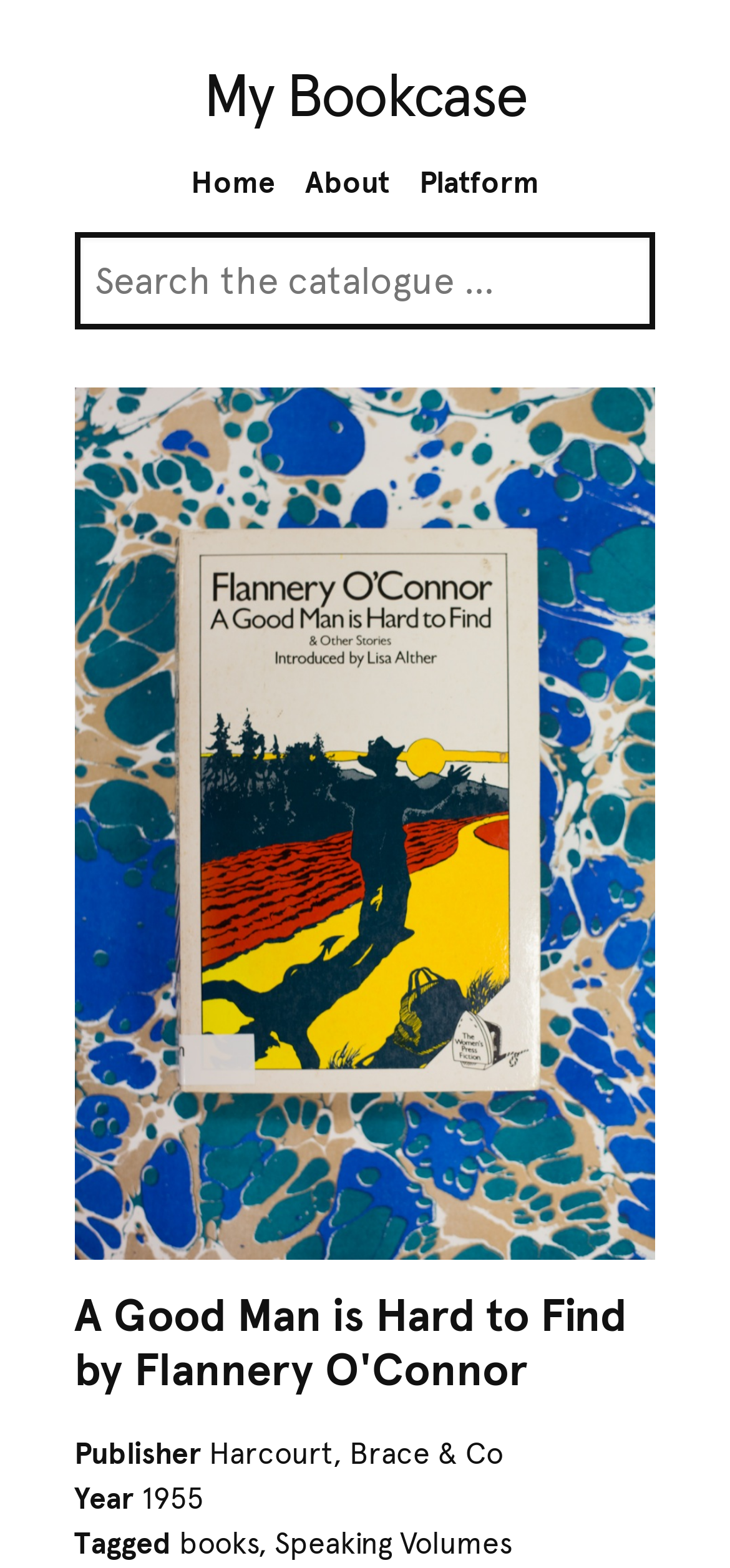Respond to the following query with just one word or a short phrase: 
What is the publisher of the book?

Harcourt, Brace & Co